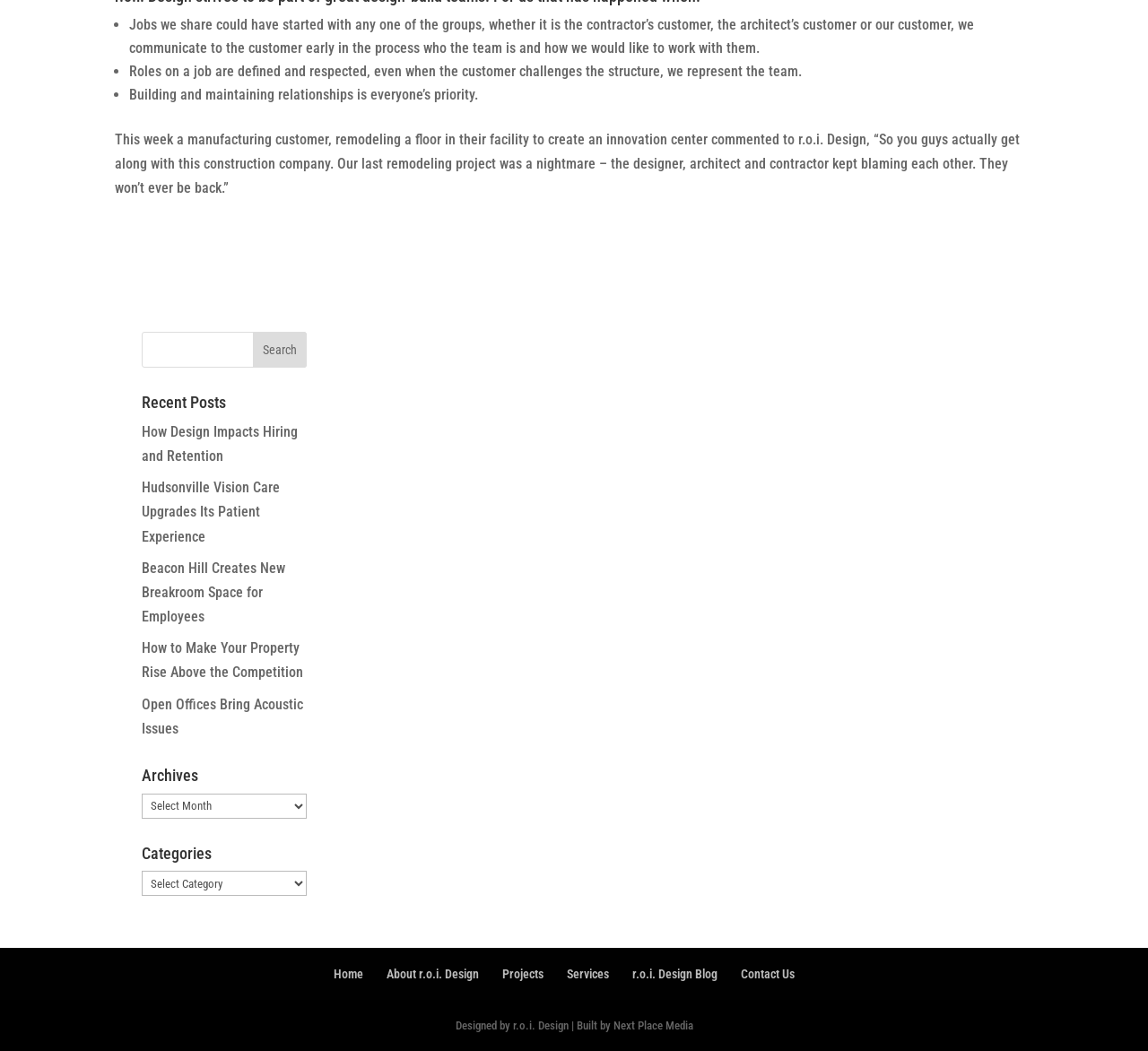What is the main topic of the recent posts?
Look at the screenshot and give a one-word or phrase answer.

Design and architecture